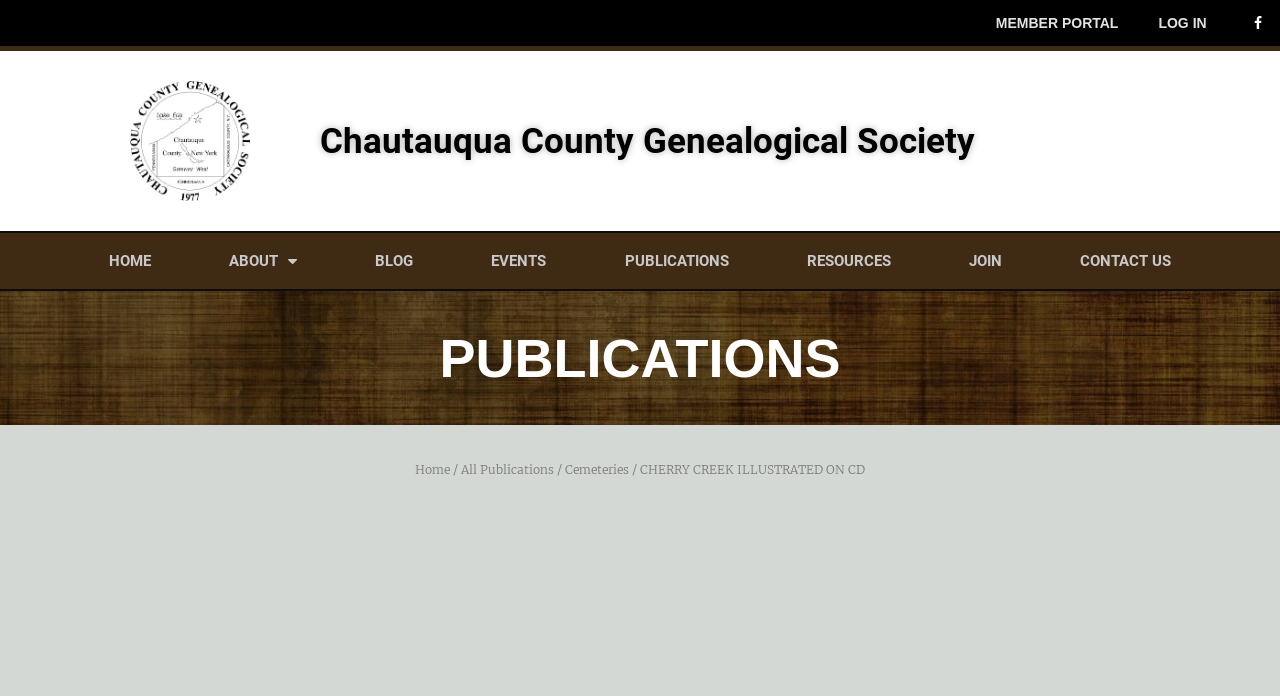Give the bounding box coordinates for this UI element: "Cemeteries". The coordinates should be four float numbers between 0 and 1, arranged as [left, top, right, bottom].

[0.441, 0.664, 0.491, 0.685]